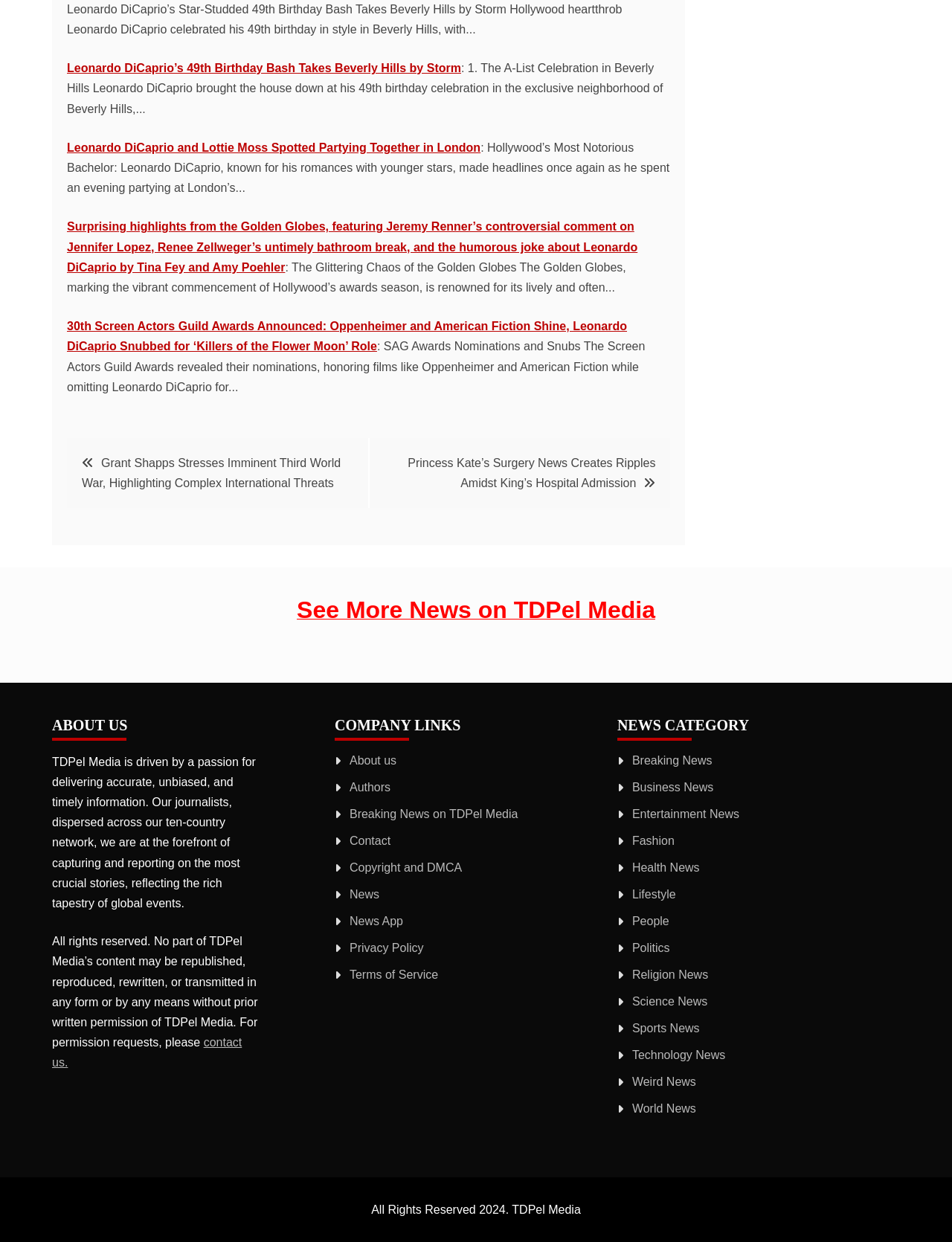What is the name of the media company?
Answer the question with a single word or phrase, referring to the image.

TDPel Media